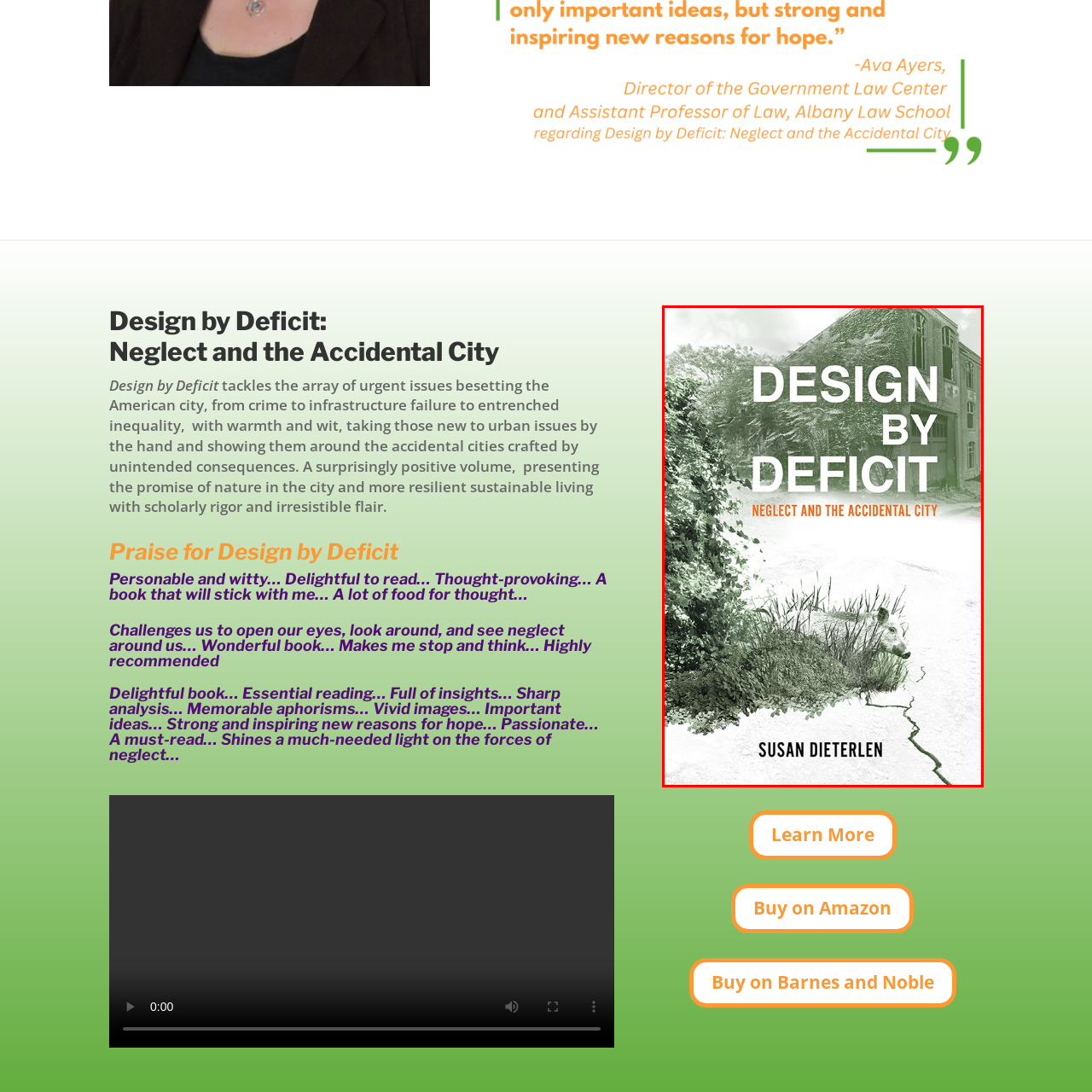Please analyze the elements within the red highlighted area in the image and provide a comprehensive answer to the following question: What is the theme of the book?

The subtitle of the book emphasizes the theme of unintended consequences in urban environments, which implies that the book explores the unexpected outcomes of human actions in urban areas.